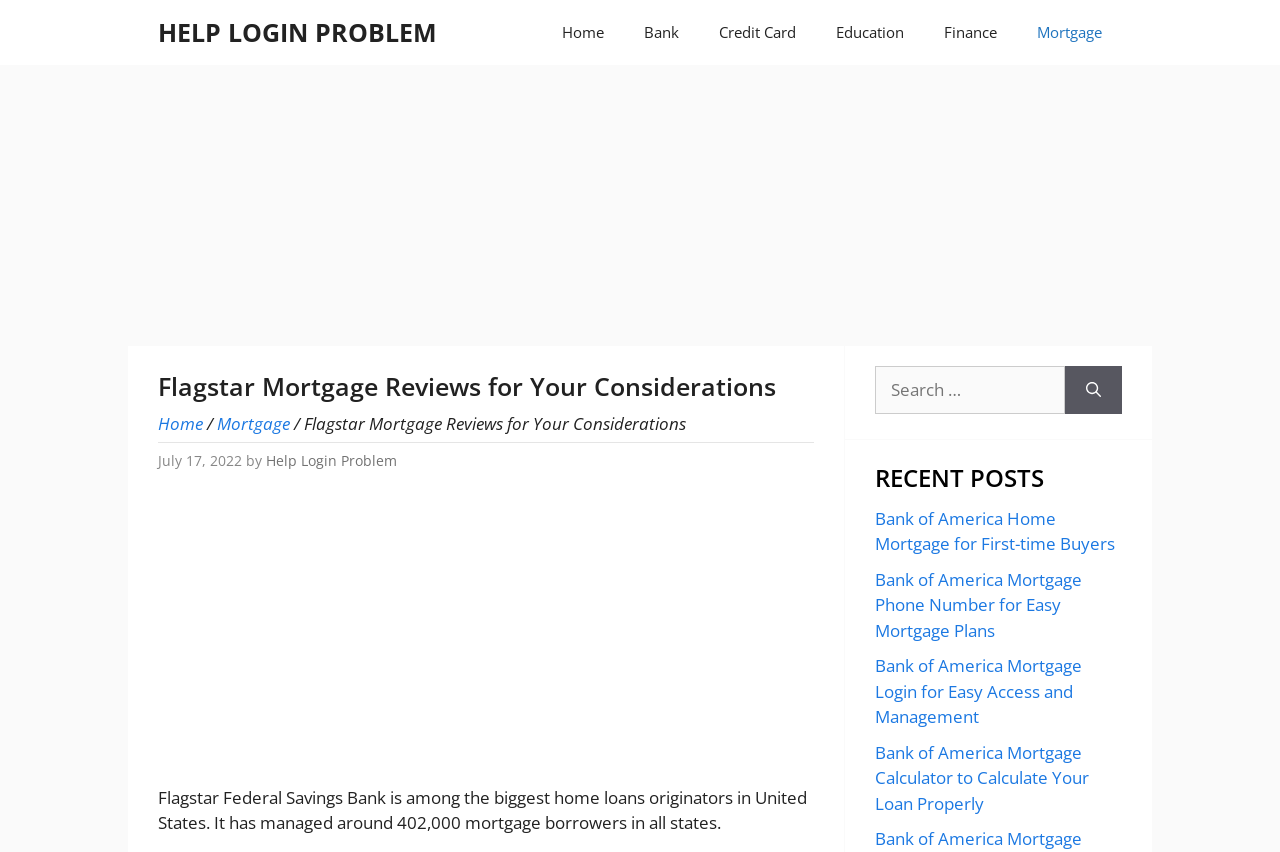Kindly respond to the following question with a single word or a brief phrase: 
What is the topic of the recent posts?

Bank of America Mortgage